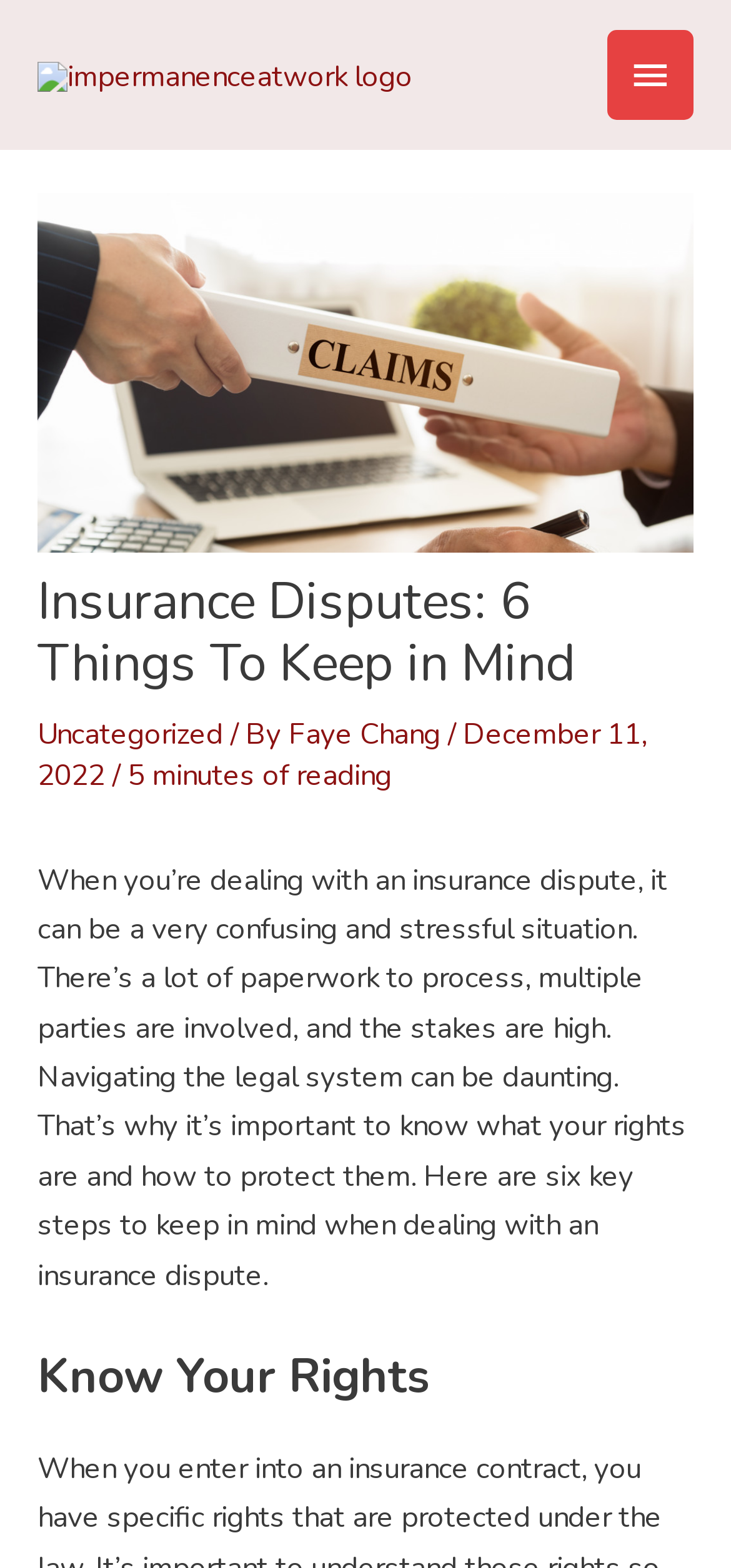Using the provided element description: "Uncategorized", identify the bounding box coordinates. The coordinates should be four floats between 0 and 1 in the order [left, top, right, bottom].

[0.051, 0.455, 0.305, 0.48]